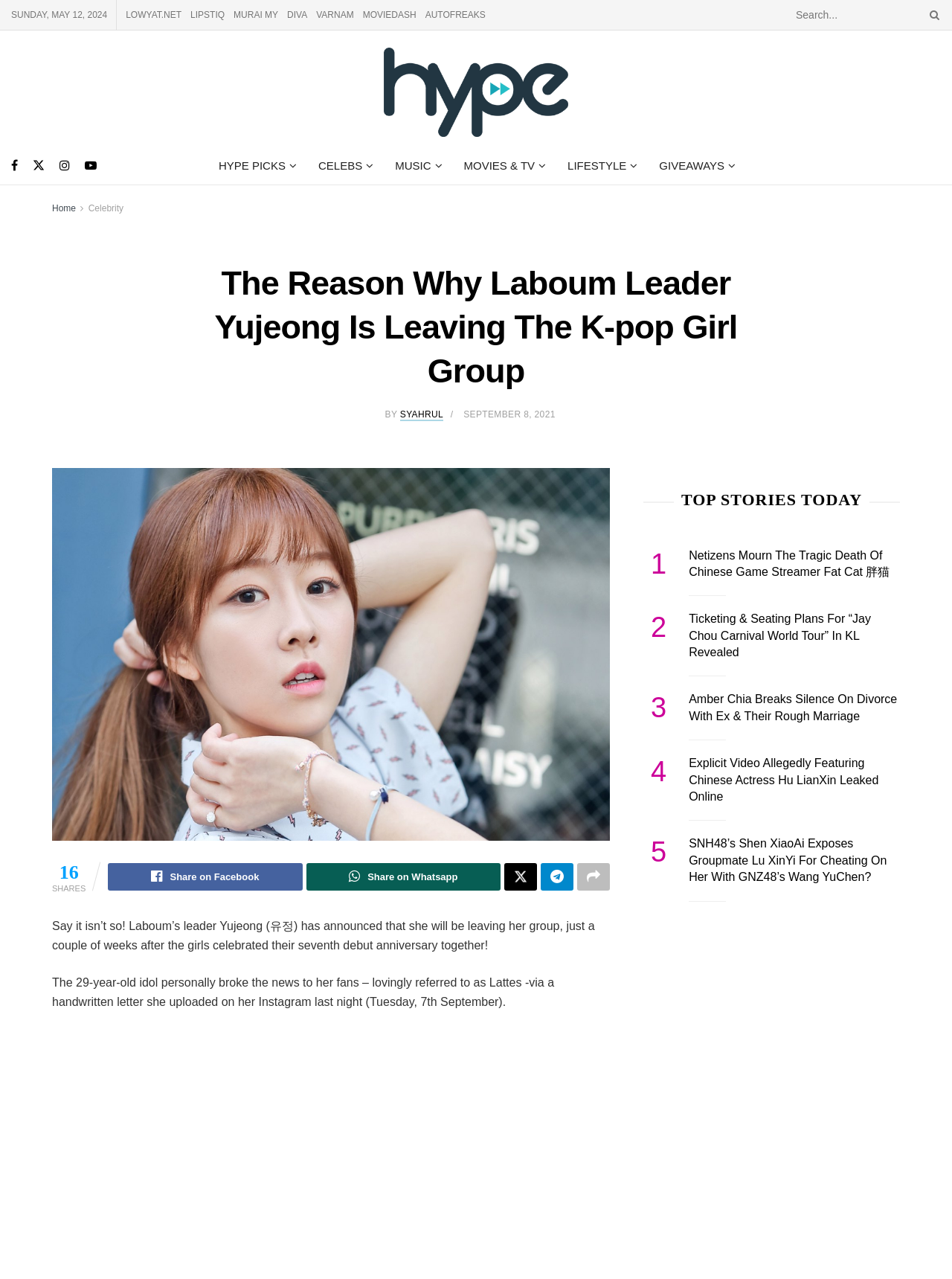What are the categories listed at the top of the webpage?
Provide an in-depth and detailed explanation in response to the question.

I found the categories by looking at the top of the webpage, where they are listed as link elements with icons.